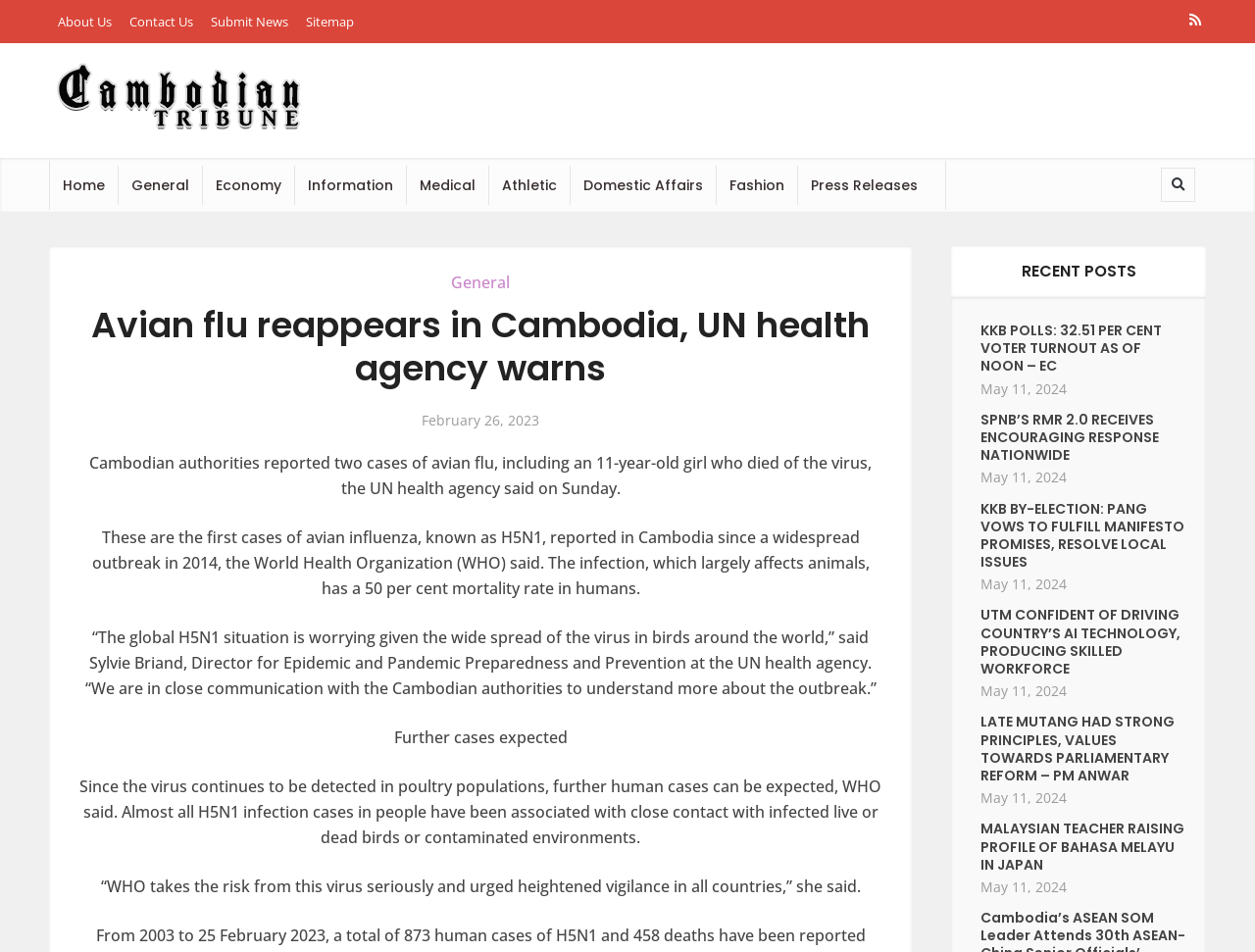What is the topic of the news article?
From the details in the image, provide a complete and detailed answer to the question.

Based on the webpage content, the topic of the news article is about the reappearance of avian flu in Cambodia, as reported by the UN health agency.